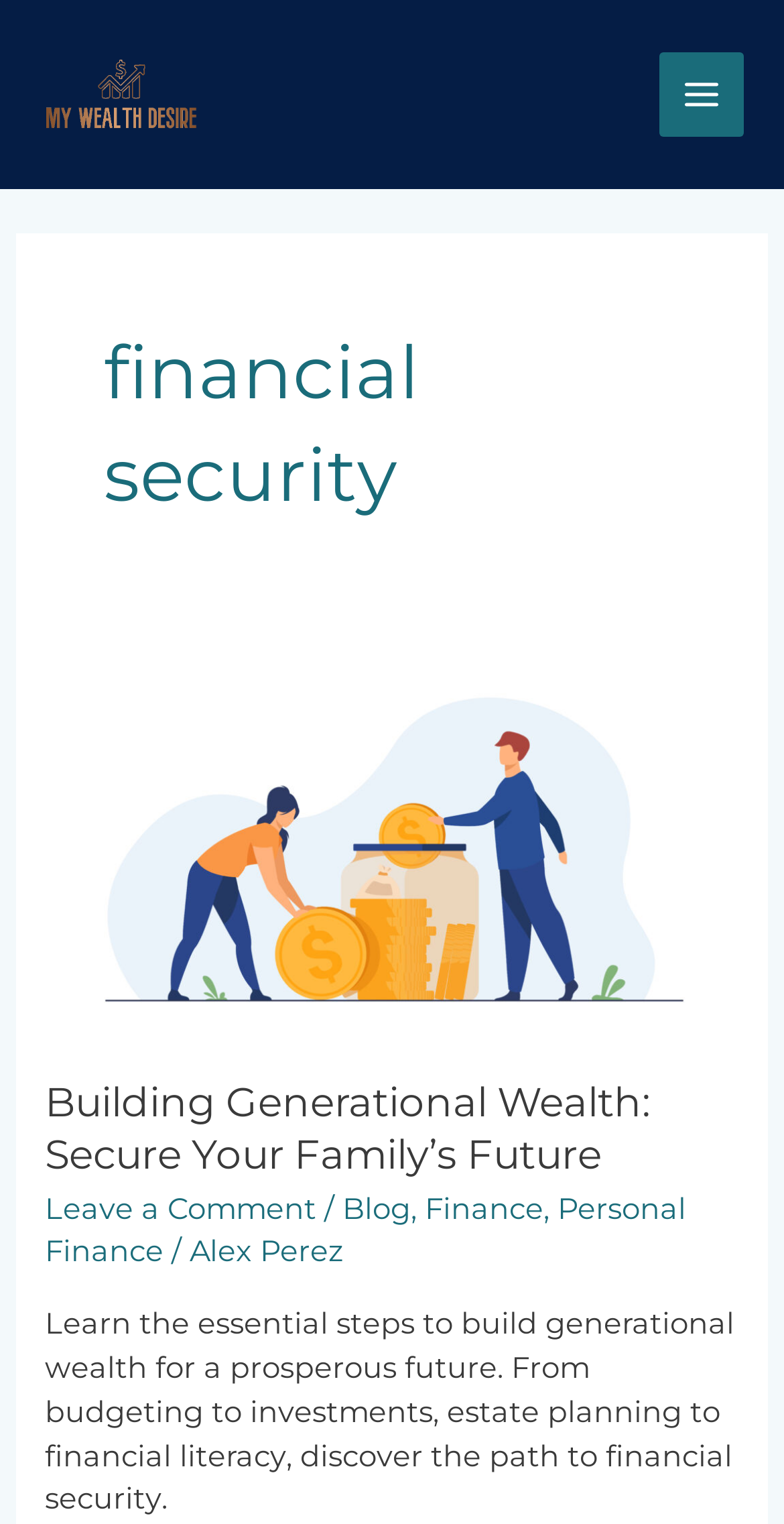Kindly determine the bounding box coordinates for the clickable area to achieve the given instruction: "Contact us via phone".

None